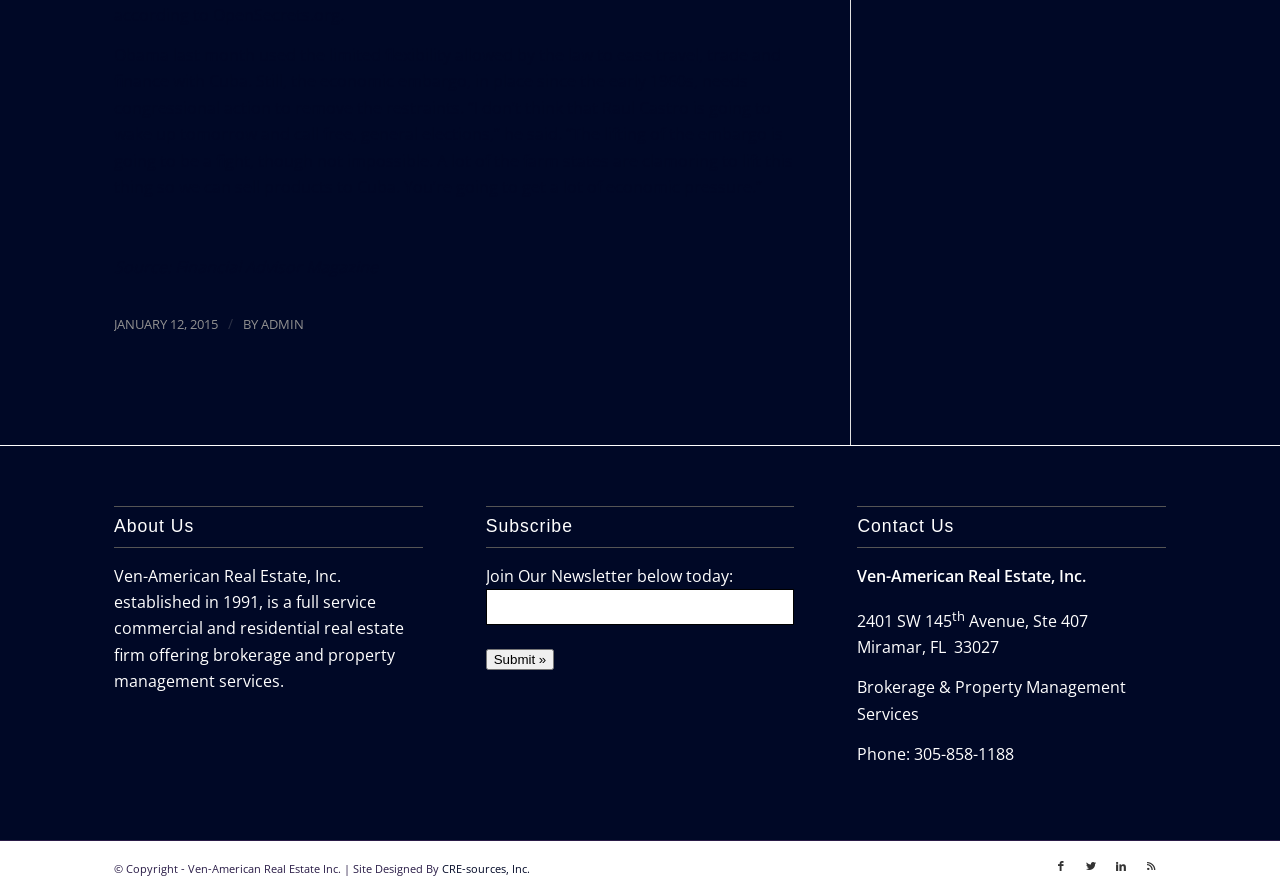How many social media links are at the bottom of the webpage?
Please give a well-detailed answer to the question.

I found the answer by looking at the bottom of the webpage, where I counted the links to Facebook, Twitter, LinkedIn, and RSS.